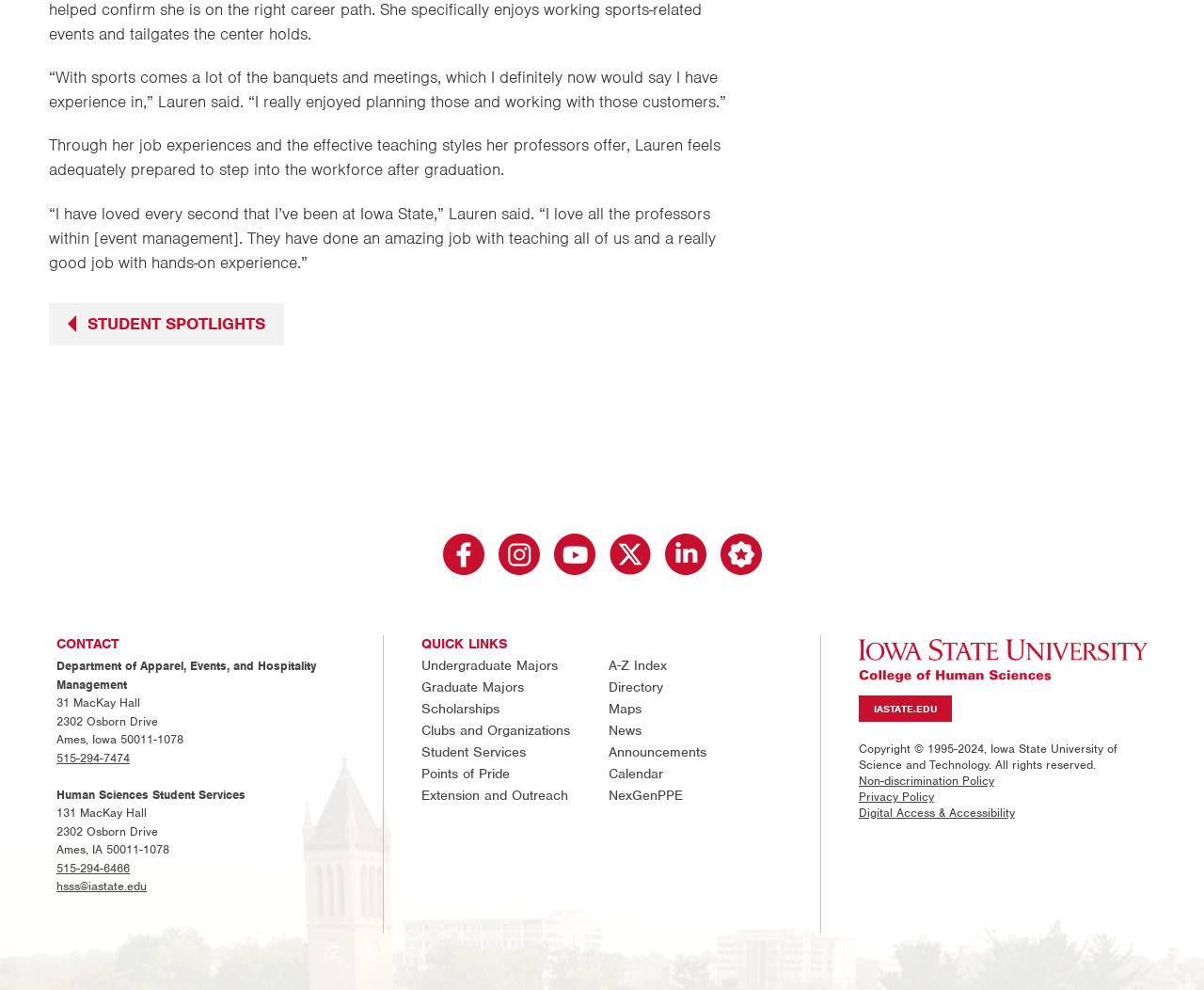Can you find the bounding box coordinates for the element that needs to be clicked to execute this instruction: "Click STUDENT SPOTLIGHTS"? The coordinates should be given as four float numbers between 0 and 1, i.e., [left, top, right, bottom].

[0.041, 0.306, 0.236, 0.349]